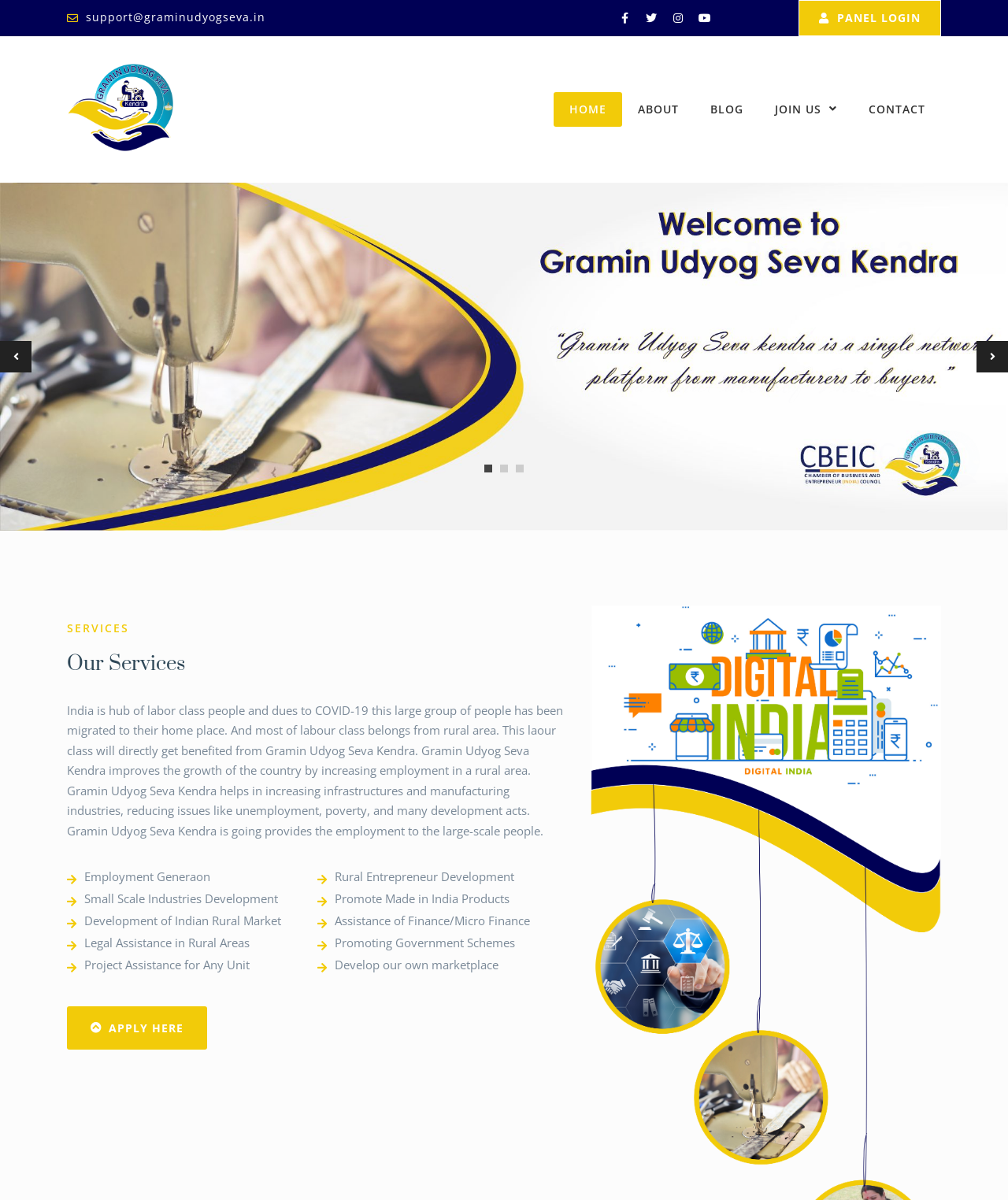Please find the bounding box for the UI element described by: "Gramin Udyog Seva Kendra".

[0.753, 0.15, 0.948, 0.195]